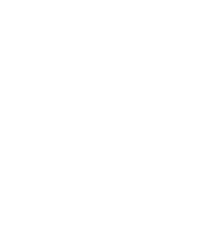What are the ideal conditions for 'Red Star' to thrive?
Can you provide a detailed and comprehensive answer to the question?

According to the description, 'Red Star' thrives in conditions of partial shade to full sun, indicating its adaptability to varying light exposures.